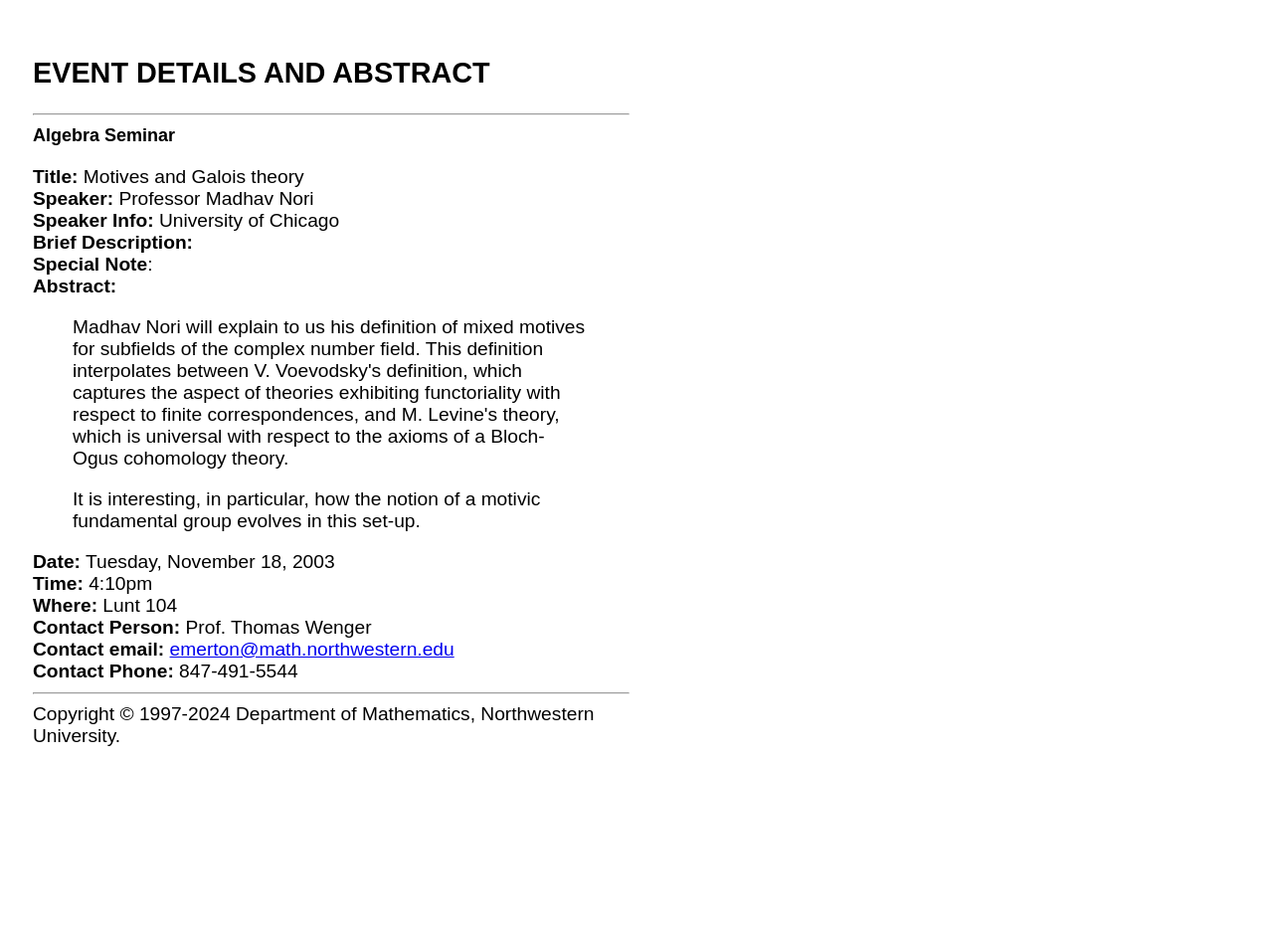From the image, can you give a detailed response to the question below:
What is the date of the seminar?

I found the date of the seminar by looking at the text following 'Date:' which is 'Tuesday, November 18, 2003'.